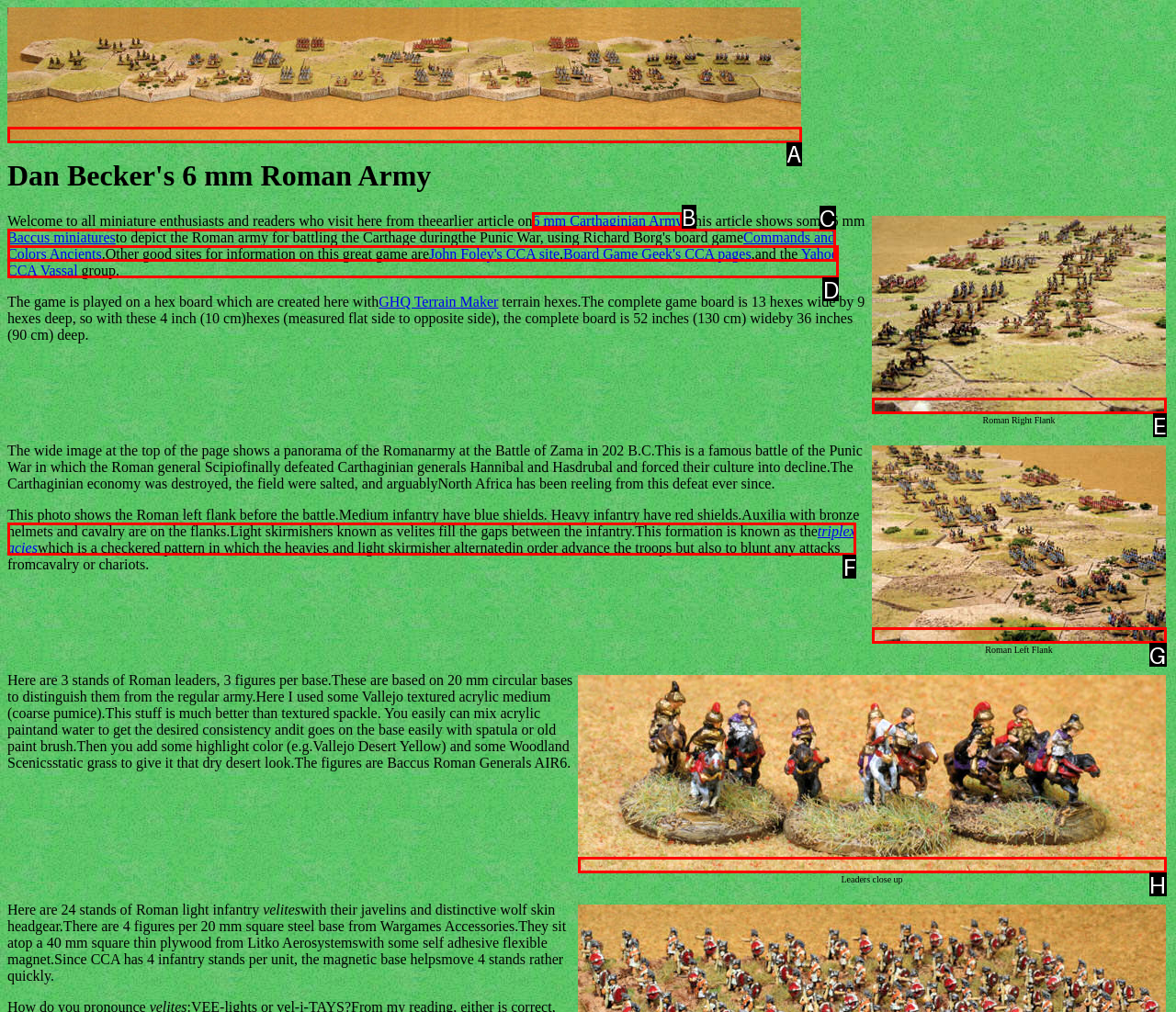Select the HTML element that best fits the description: alt="Cass Moriarty Author"
Respond with the letter of the correct option from the choices given.

None